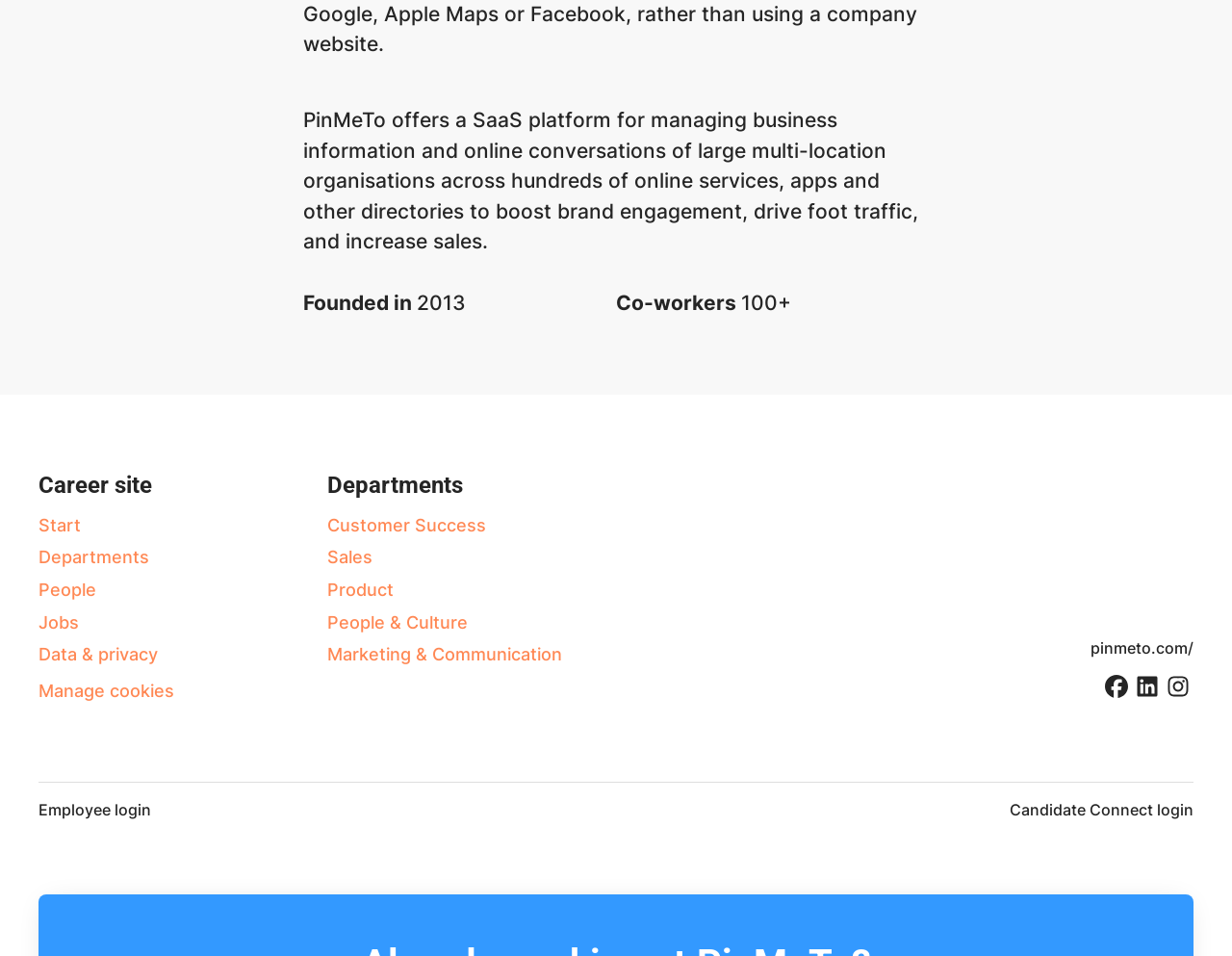Find and provide the bounding box coordinates for the UI element described with: "Jobs".

[0.031, 0.636, 0.064, 0.665]